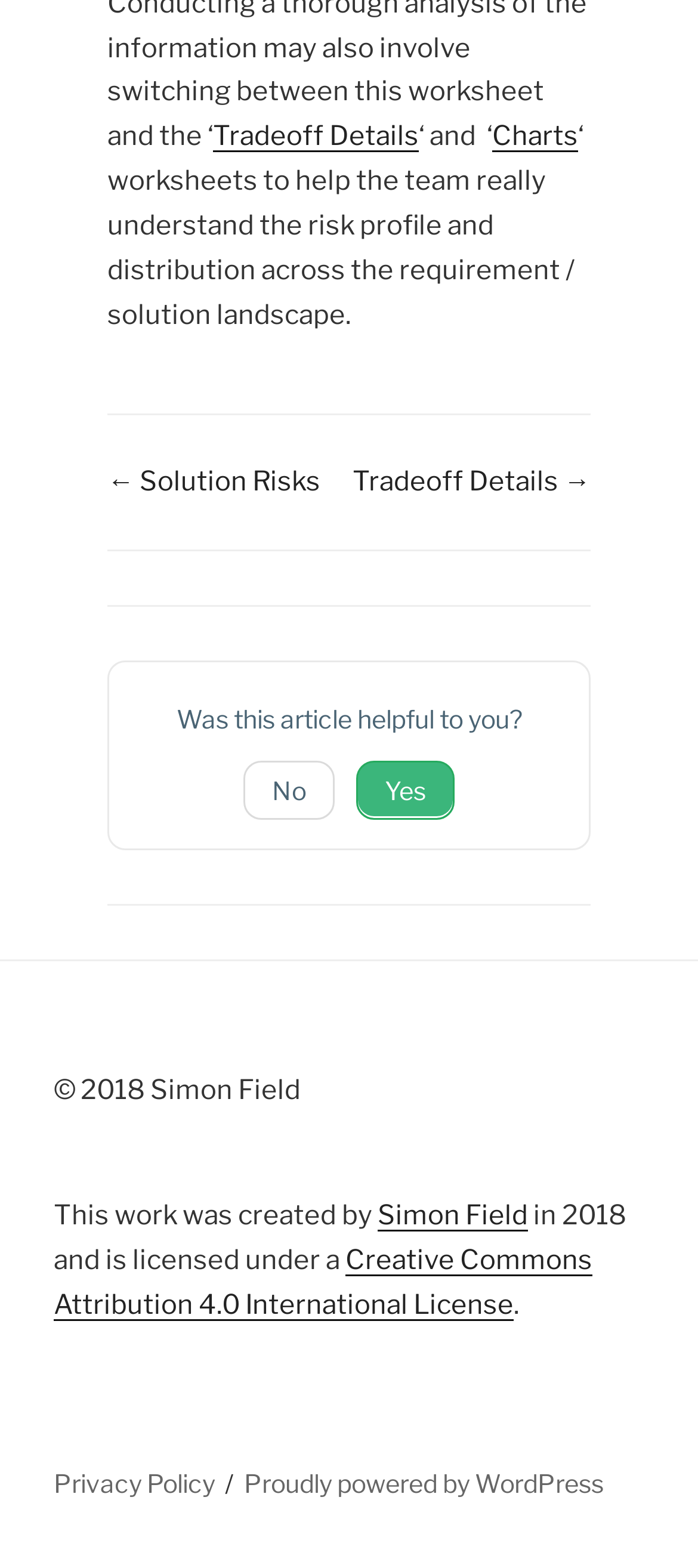Please find the bounding box for the following UI element description. Provide the coordinates in (top-left x, top-left y, bottom-right x, bottom-right y) format, with values between 0 and 1: Proudly powered by WordPress

[0.35, 0.936, 0.865, 0.955]